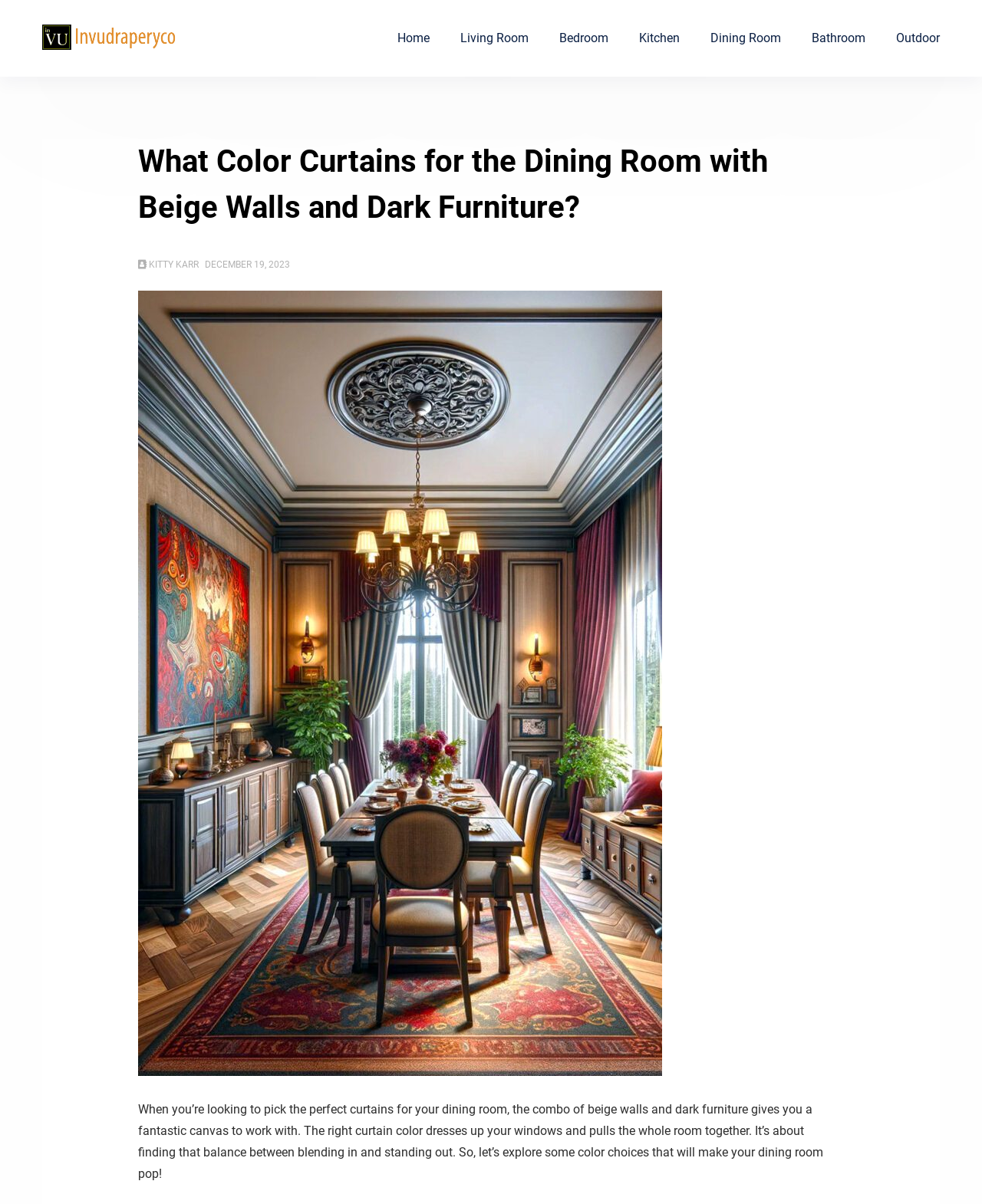Please provide a comprehensive answer to the question based on the screenshot: What type of furniture is in the dining room?

According to the webpage, the dining room has dark furniture, which is another important factor to consider when choosing the right curtain color.